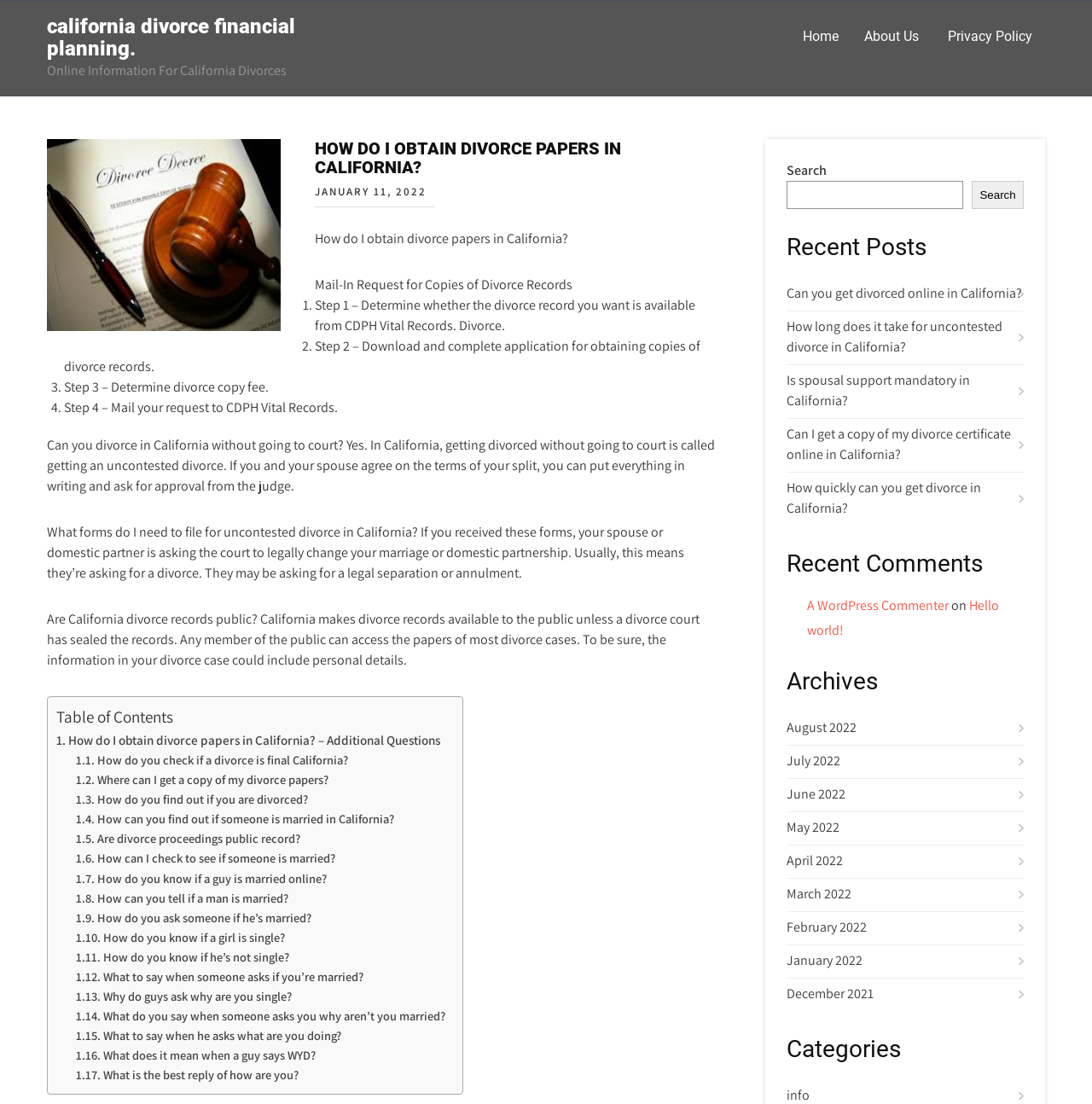Could you specify the bounding box coordinates for the clickable section to complete the following instruction: "Click on 'Home'"?

[0.723, 0.001, 0.78, 0.066]